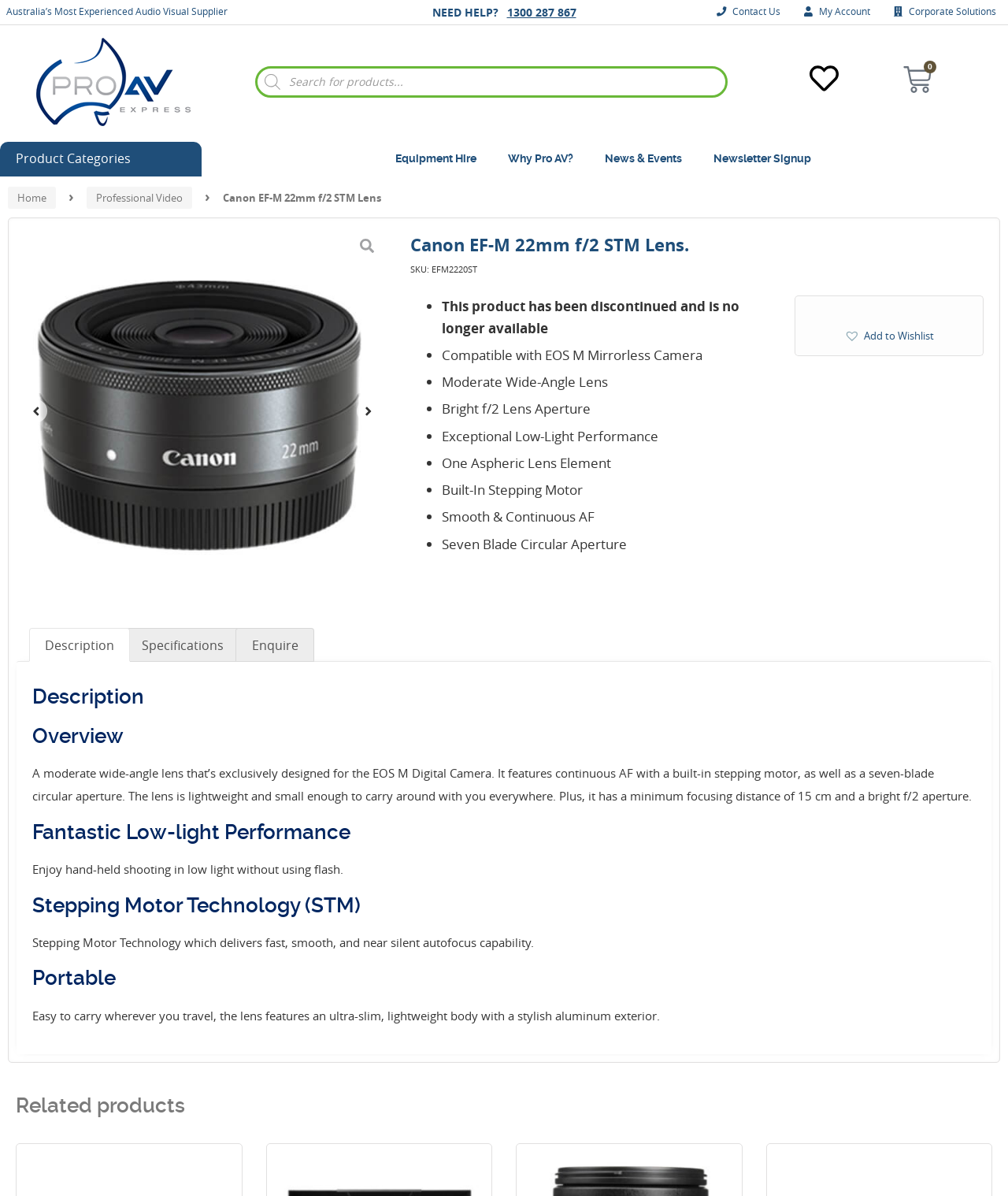What is the minimum focusing distance of the lens?
Answer with a single word or phrase by referring to the visual content.

15 cm